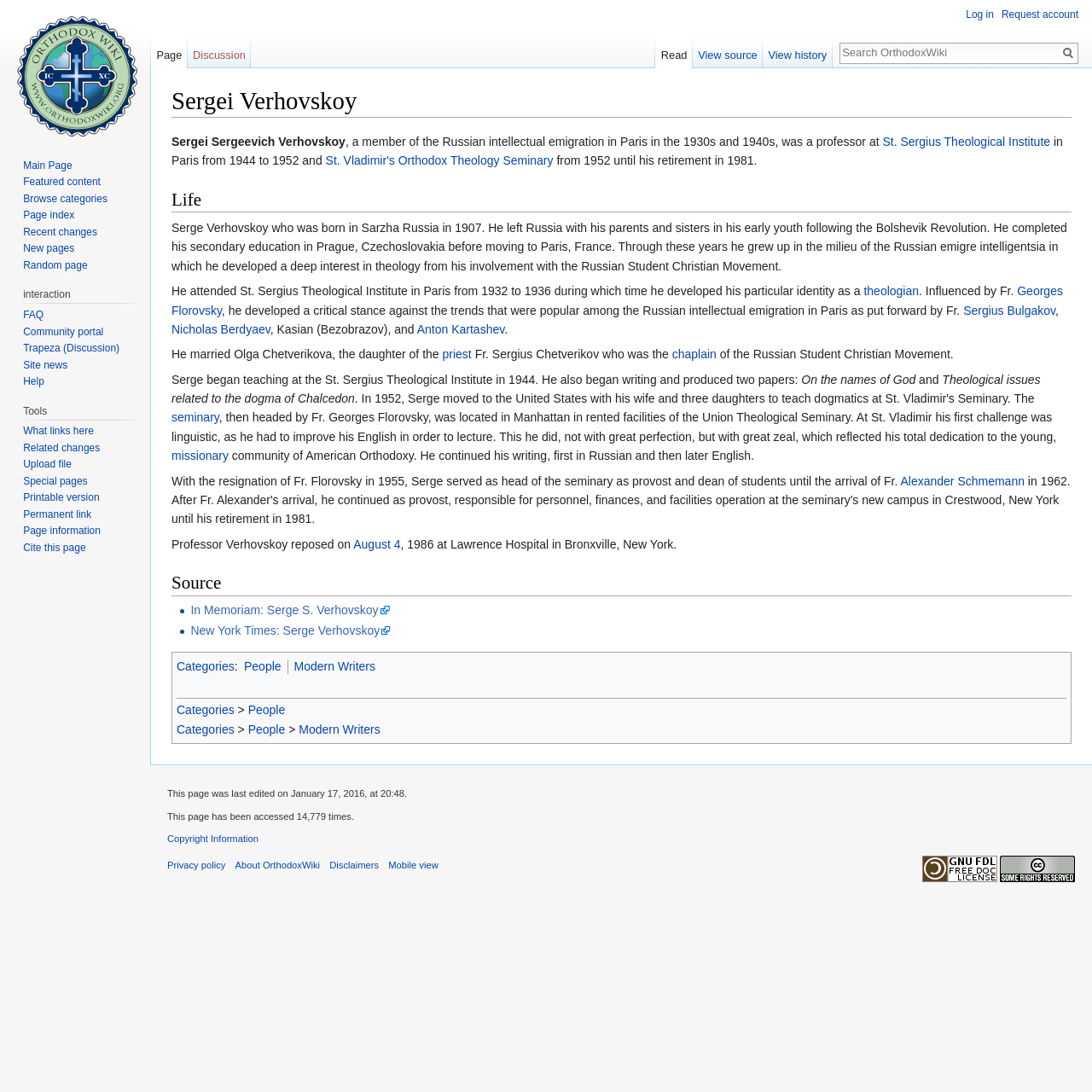Specify the bounding box coordinates of the region I need to click to perform the following instruction: "Search for a specific term". The coordinates must be four float numbers in the range of 0 to 1, i.e., [left, top, right, bottom].

[0.769, 0.04, 0.969, 0.056]